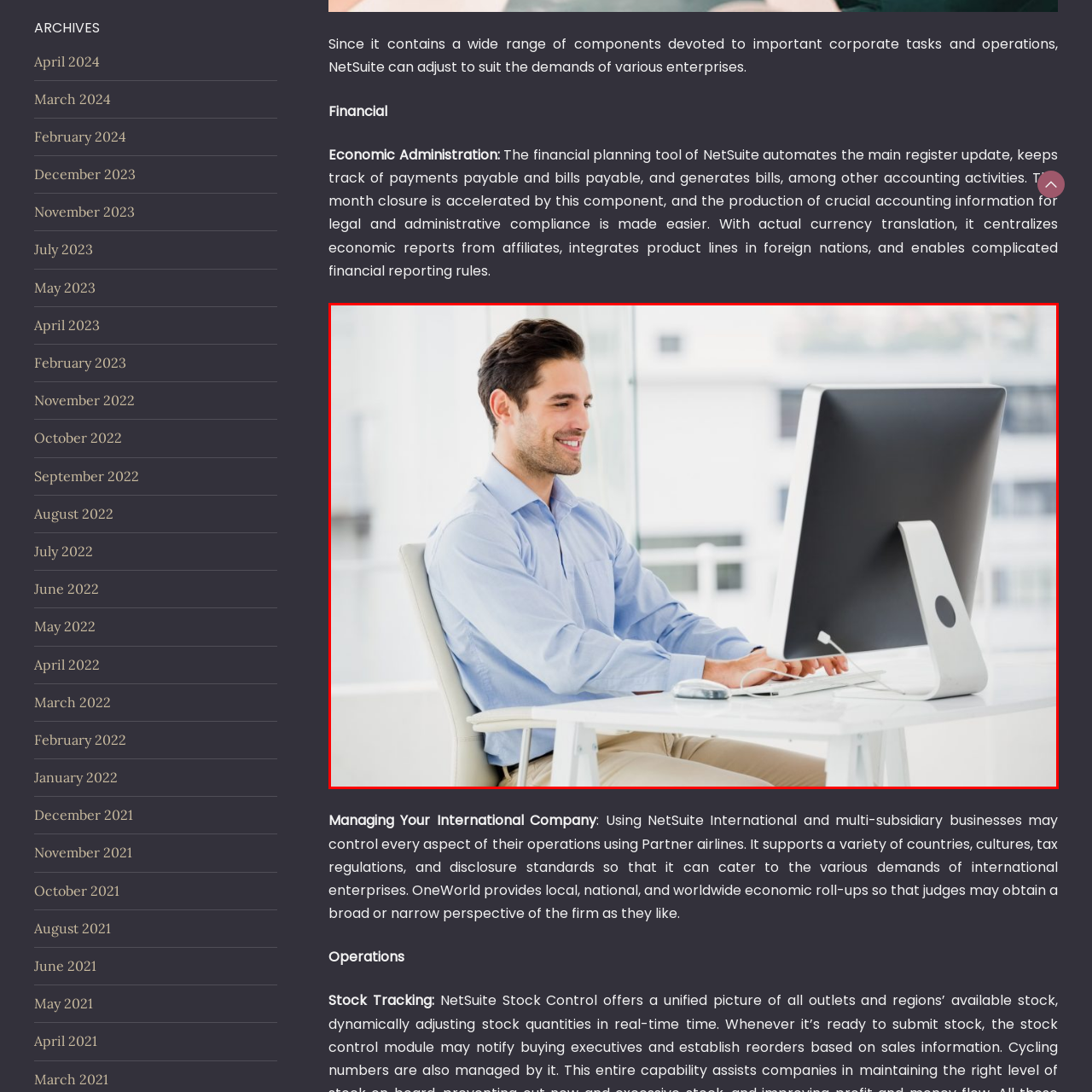What is the man's expression?
Observe the image inside the red-bordered box and offer a detailed answer based on the visual details you find.

The man's facial expression is visible in the image, and it reflects satisfaction and engagement. This suggests that he is having a positive work experience while utilizing technology to manage tasks and operations effectively.